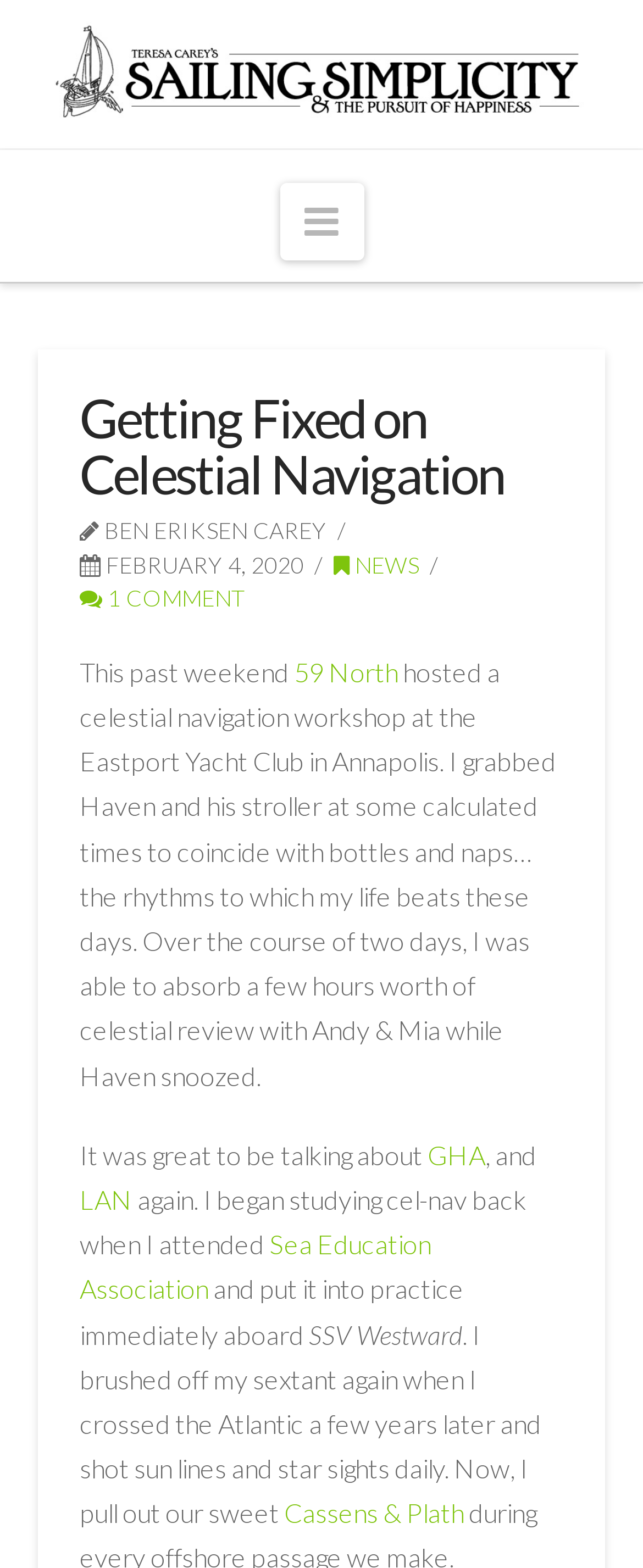Please identify the bounding box coordinates of the region to click in order to complete the task: "Read 1 COMMENT". The coordinates must be four float numbers between 0 and 1, specified as [left, top, right, bottom].

[0.124, 0.372, 0.383, 0.39]